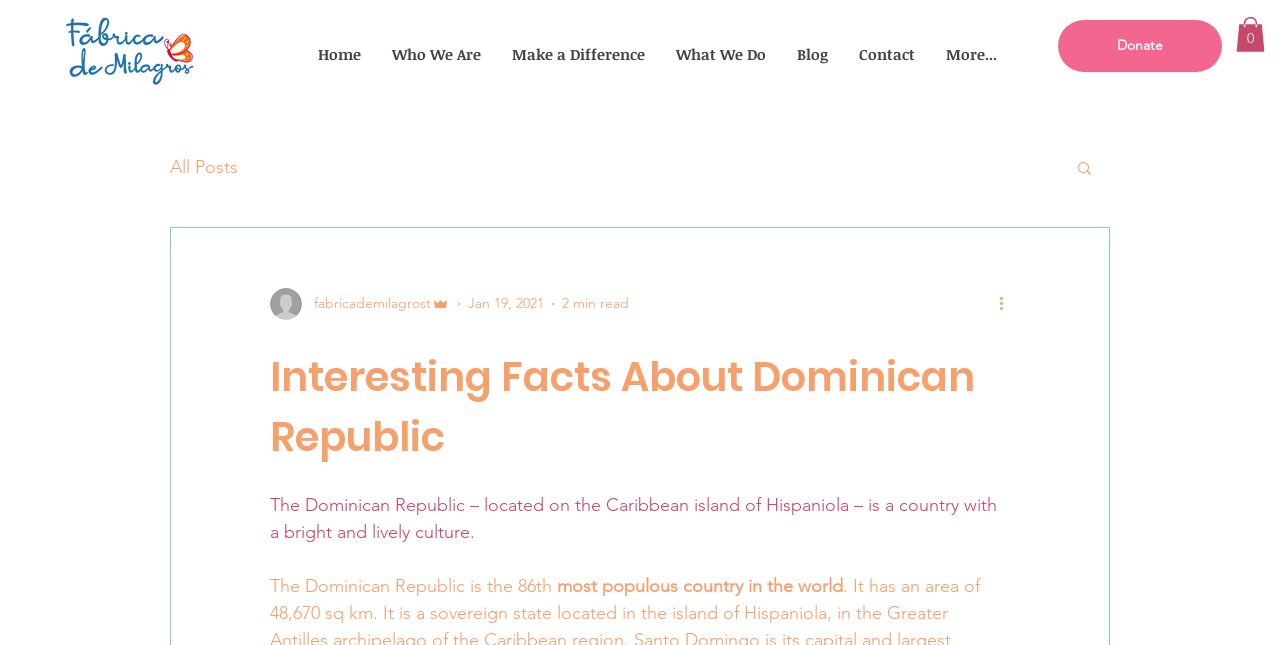What is the name of the Caribbean island where the Dominican Republic is located?
Look at the image and respond with a one-word or short-phrase answer.

Hispaniola